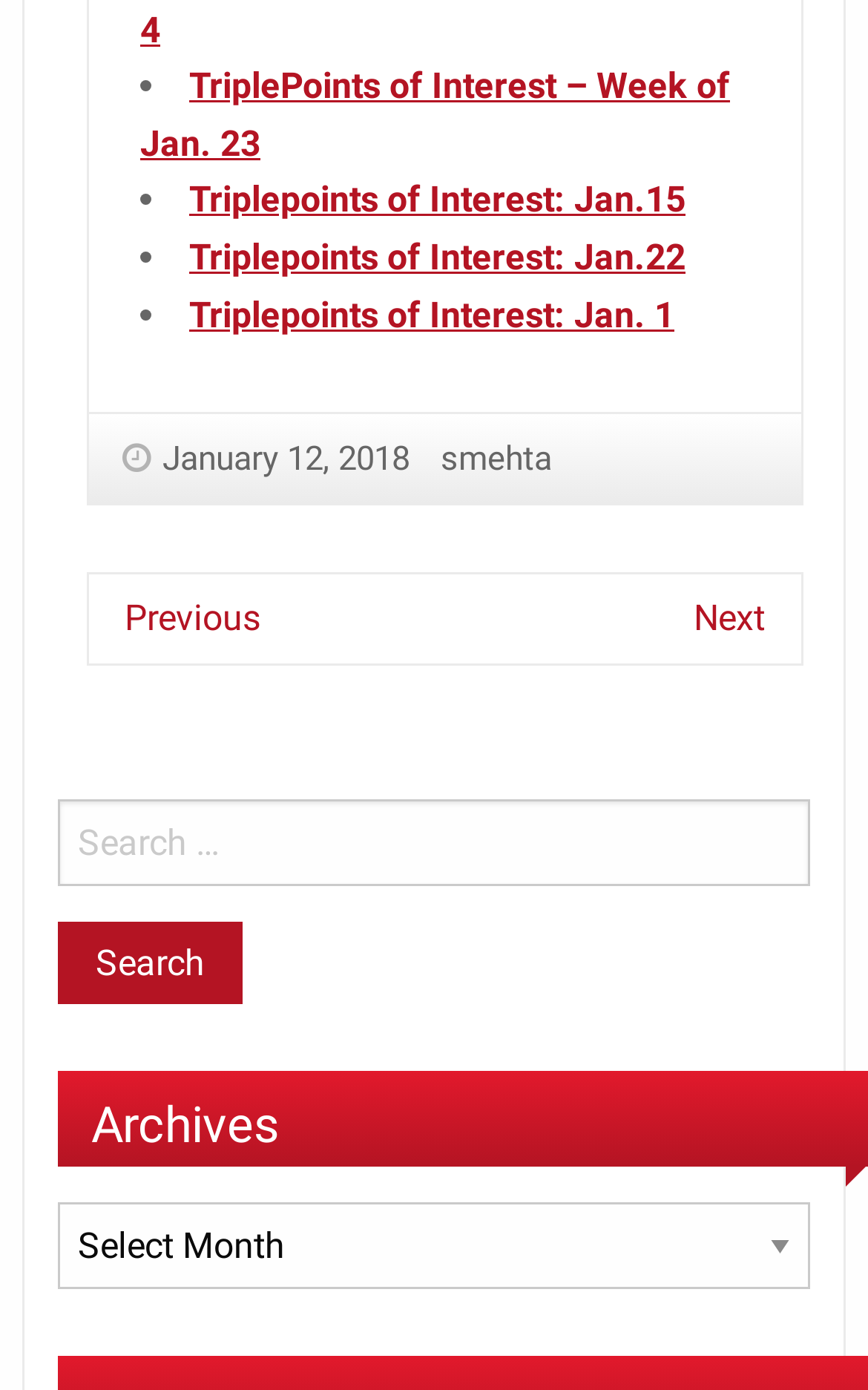Determine the bounding box coordinates (top-left x, top-left y, bottom-right x, bottom-right y) of the UI element described in the following text: Triplepoints of Interest: Jan.22

[0.218, 0.17, 0.79, 0.2]